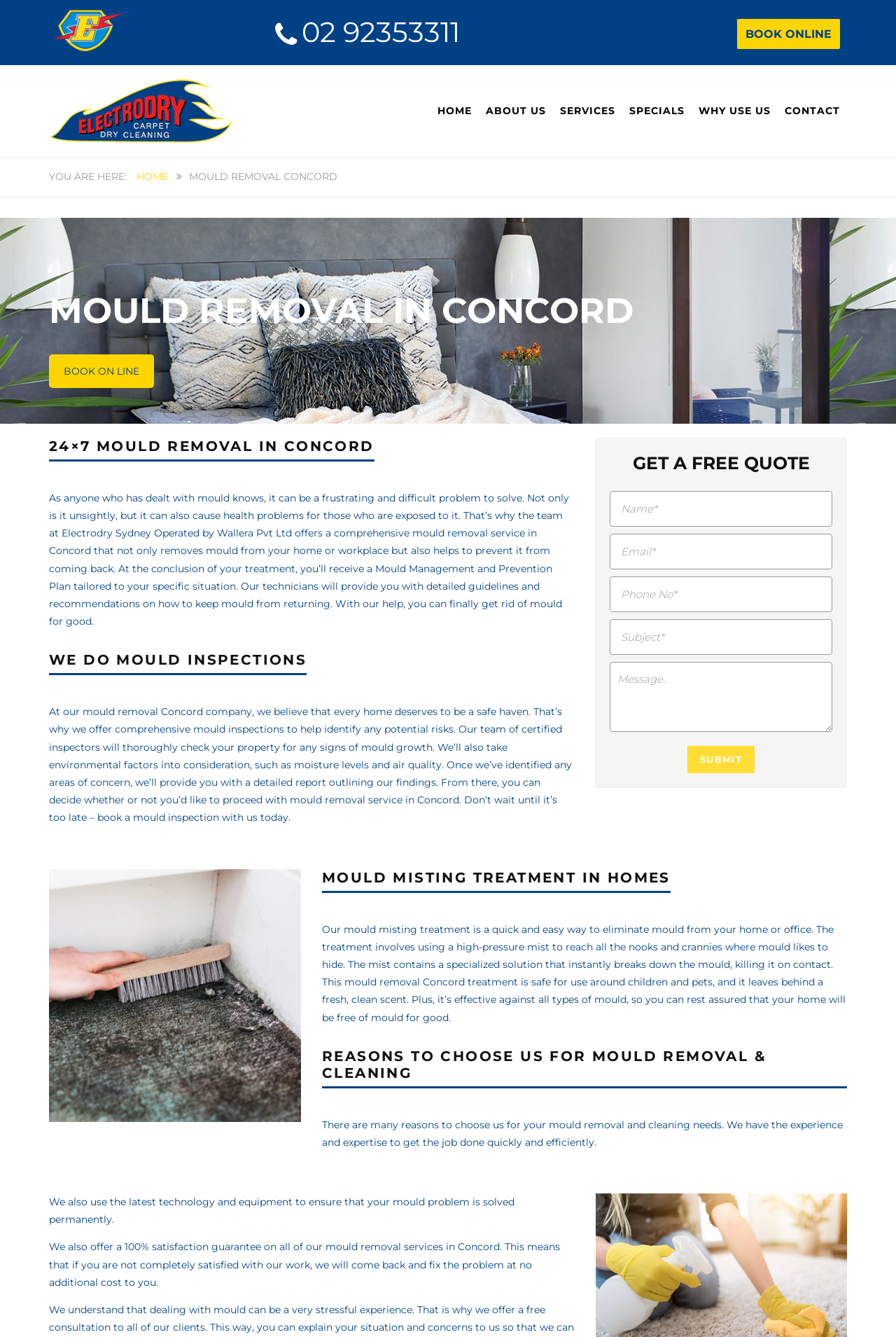What is the purpose of the contact form?
Answer the question with a detailed explanation, including all necessary information.

I inferred this by looking at the heading element 'GET A FREE QUOTE' located above the contact form, which suggests that the purpose of the form is to request a free quote for the mould removal service.